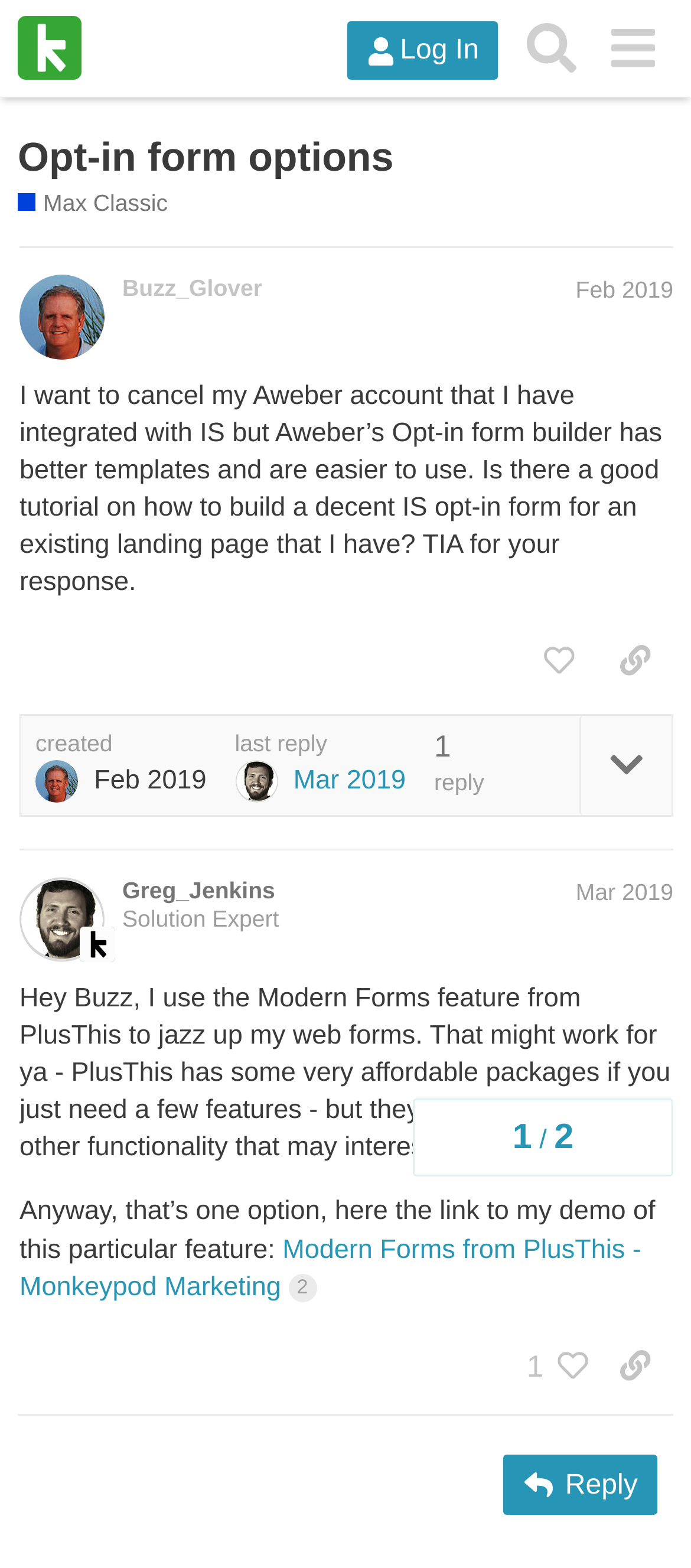Please provide the bounding box coordinates for the element that needs to be clicked to perform the instruction: "Reply to the post". The coordinates must consist of four float numbers between 0 and 1, formatted as [left, top, right, bottom].

[0.729, 0.928, 0.952, 0.966]